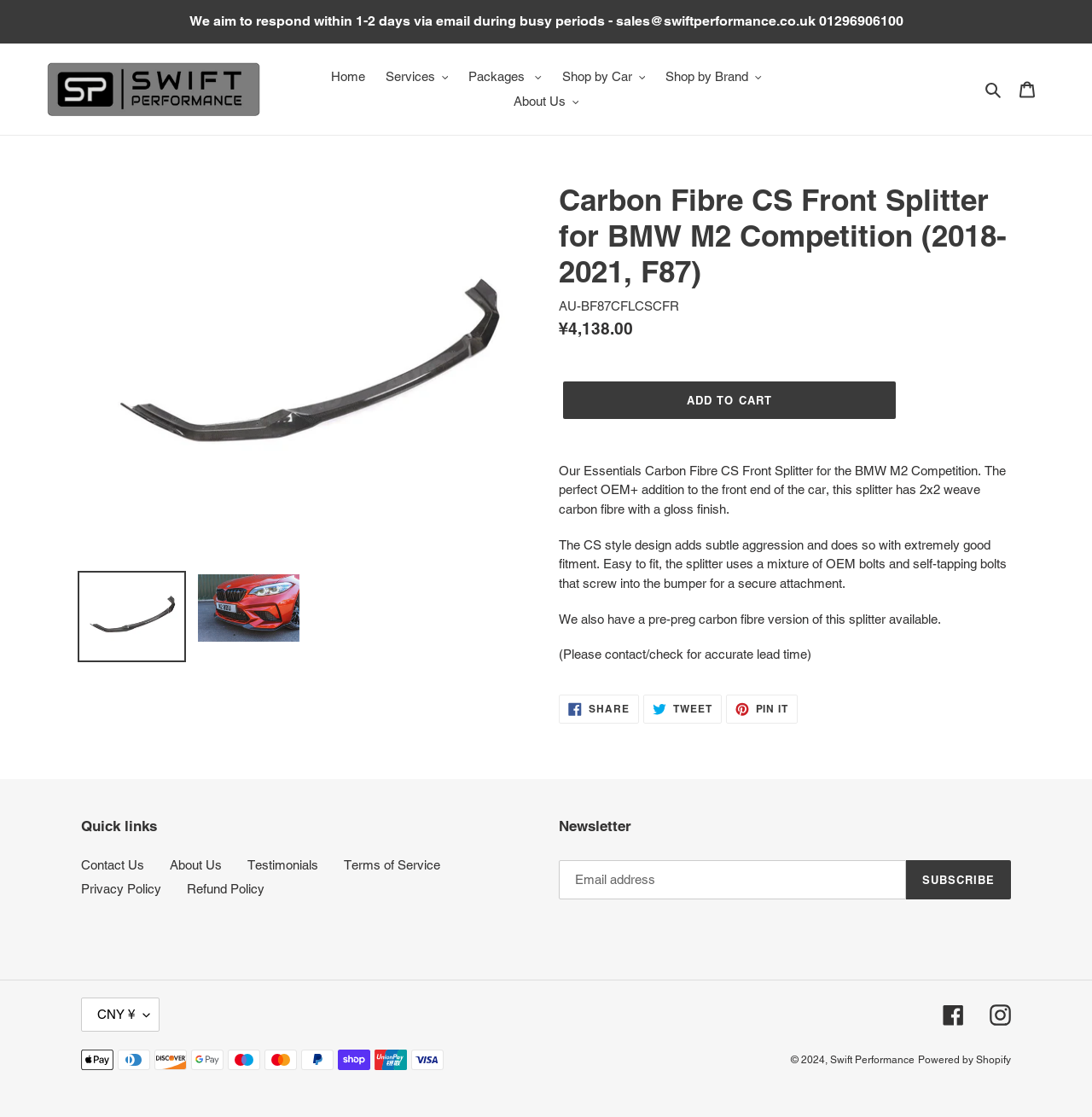Show the bounding box coordinates for the element that needs to be clicked to execute the following instruction: "Click the 'Add to cart' button". Provide the coordinates in the form of four float numbers between 0 and 1, i.e., [left, top, right, bottom].

[0.516, 0.341, 0.82, 0.375]